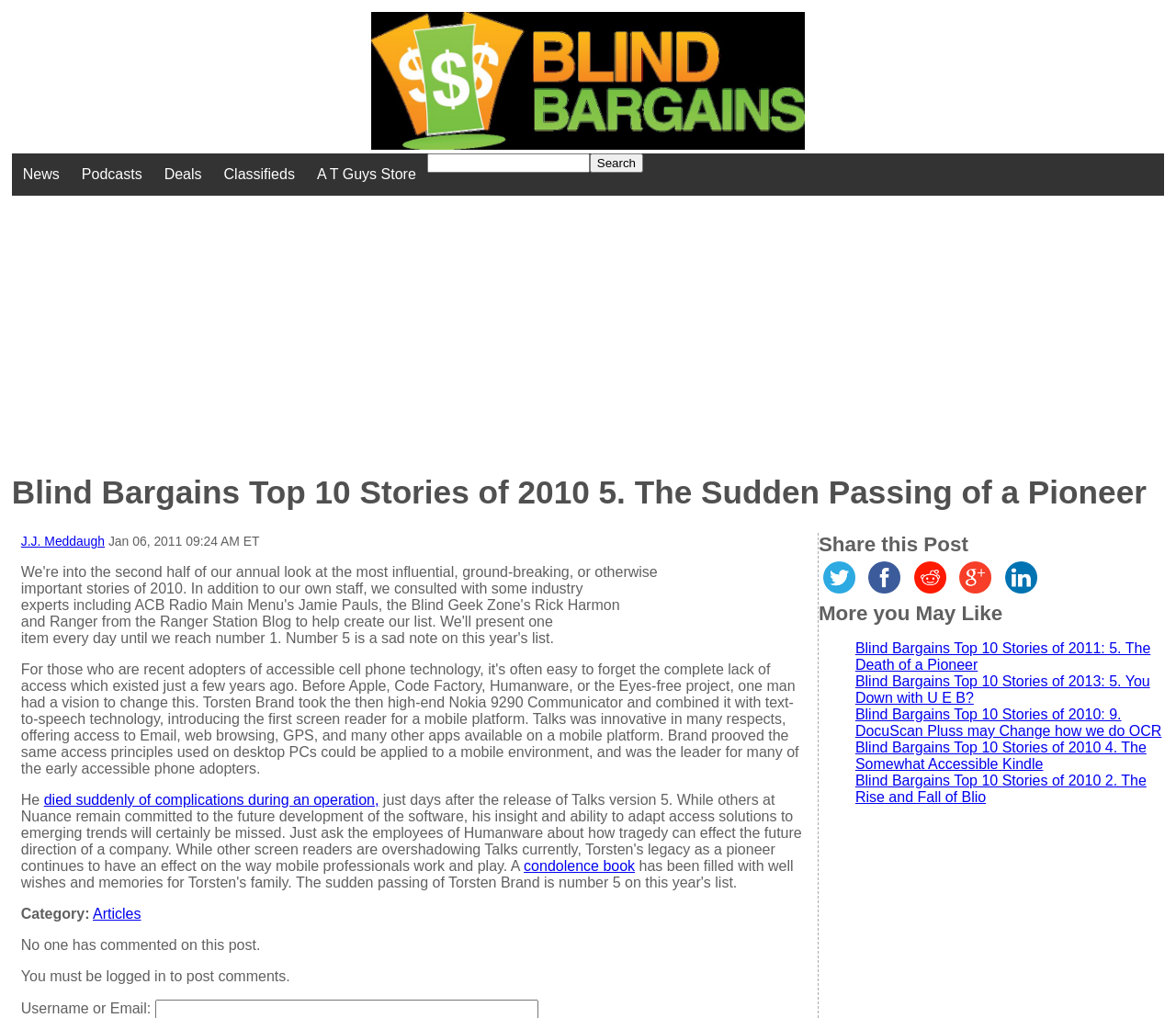Describe in detail what you see on the webpage.

This webpage is about the top 10 stories of 2010, specifically the 5th story, "The Sudden Passing of a Pioneer". At the top, there is a navigation menu with links to "News", "Podcasts", "Deals", "Classifieds", and "A T Guys Store". Next to the menu, there is a search bar with a "Search" button.

Below the navigation menu, there is a large advertisement iframe. The main content of the webpage starts below the advertisement, with a heading that reads "Blind Bargains Top 10 Stories of 2010 5. The Sudden Passing of a Pioneer". The article is written by J.J. Meddaugh and was published on January 6, 2011.

The article discusses the sudden passing of a pioneer in the industry, with a link to a condolence book. The text also mentions that the pioneer died suddenly during an operation. The article is categorized under "Articles" and has no comments, with a note that users must be logged in to post comments.

On the right side of the article, there is a section titled "Share this Post" with links to share the article on Twitter, Facebook, Reddit, Google, and LinkedIn, each with its respective icon.

Below the article, there is a section titled "More you May Like" with links to four related articles, including "Blind Bargains Top 10 Stories of 2011: 5. The Death of a Pioneer", "Blind Bargains Top 10 Stories of 2013: 5. You Down with U E B?", and two other articles from 2010.